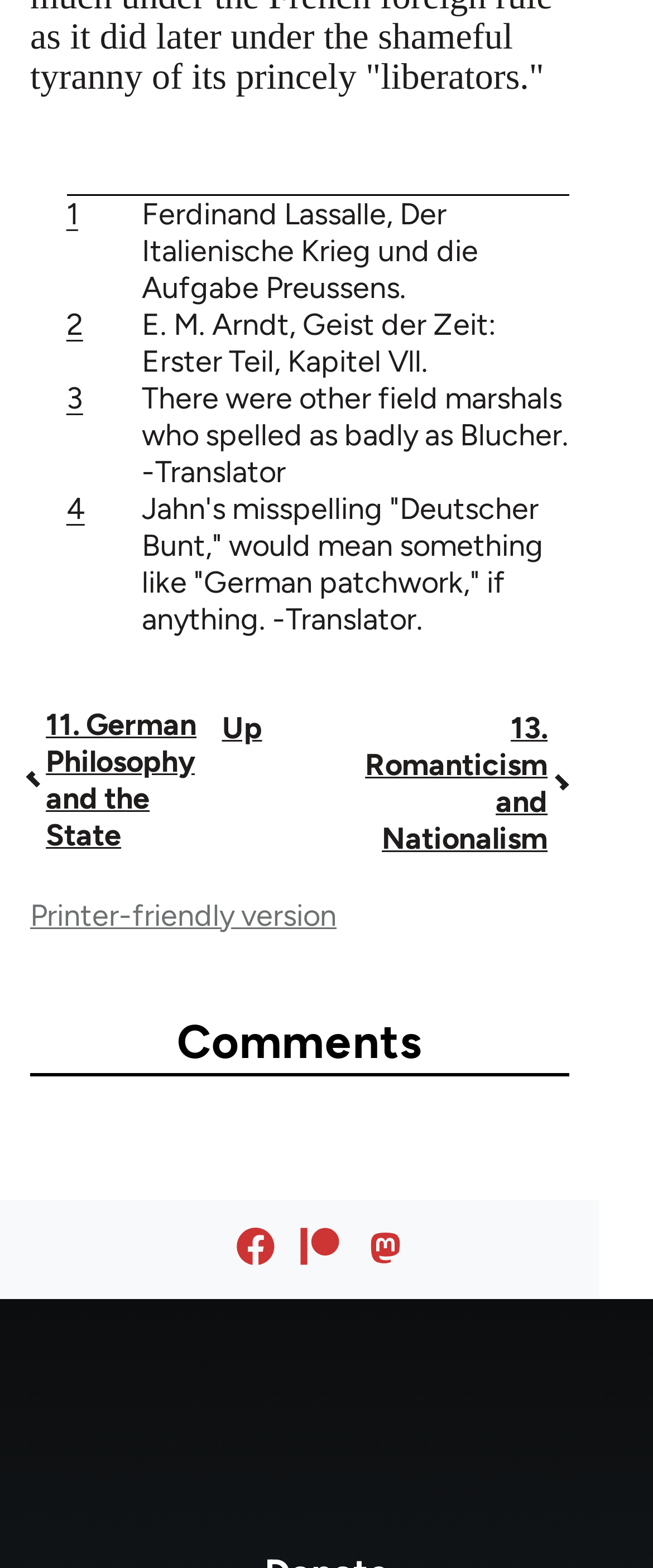Please indicate the bounding box coordinates for the clickable area to complete the following task: "Go to home page". The coordinates should be specified as four float numbers between 0 and 1, i.e., [left, top, right, bottom].

[0.405, 0.873, 0.595, 0.954]